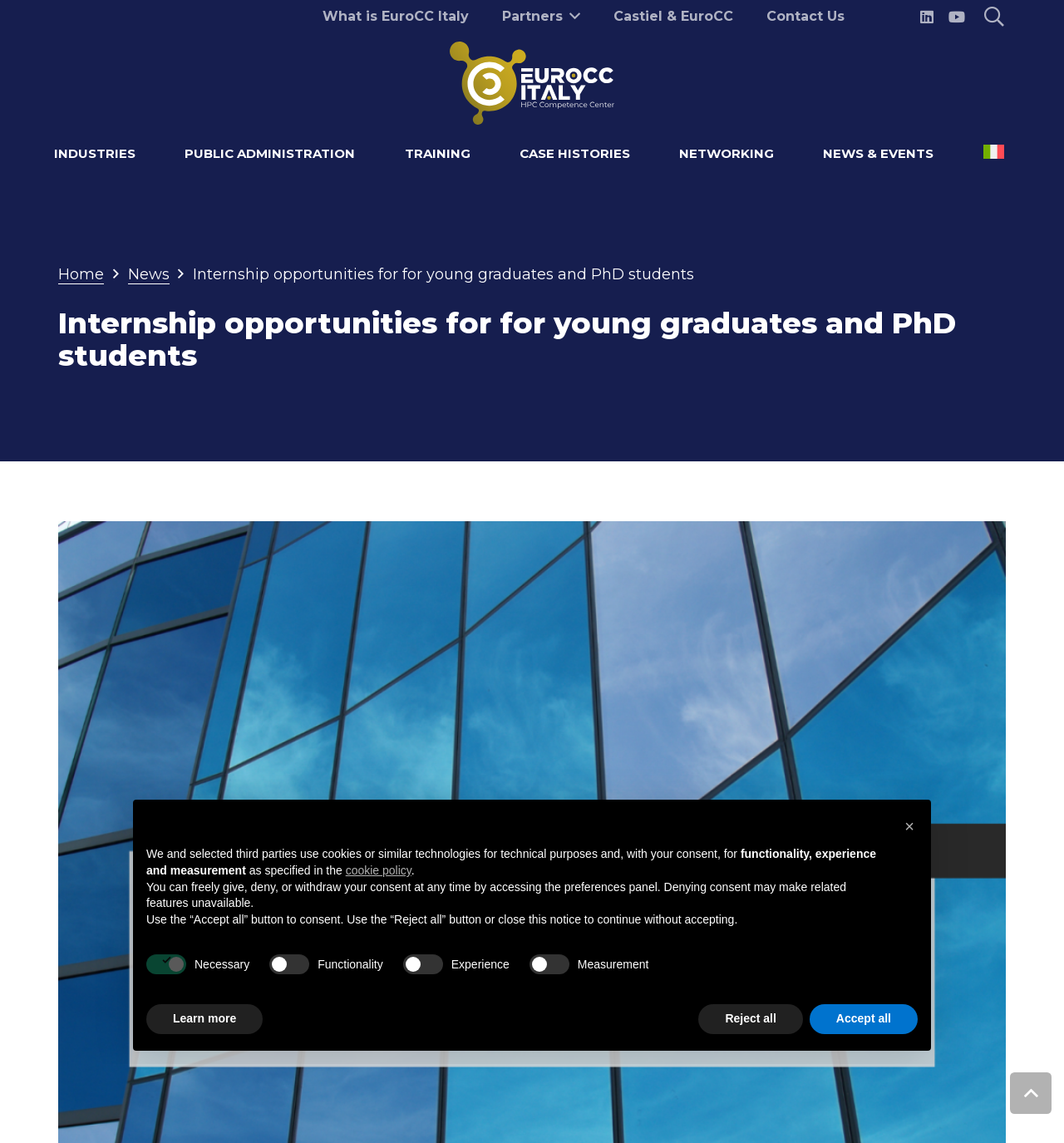What is the language of the webpage?
Look at the screenshot and provide an in-depth answer.

The webpage has an option to switch to Italian, as indicated by the link 'Italian' at the top-right corner of the webpage, and the image 'Italian' next to it.